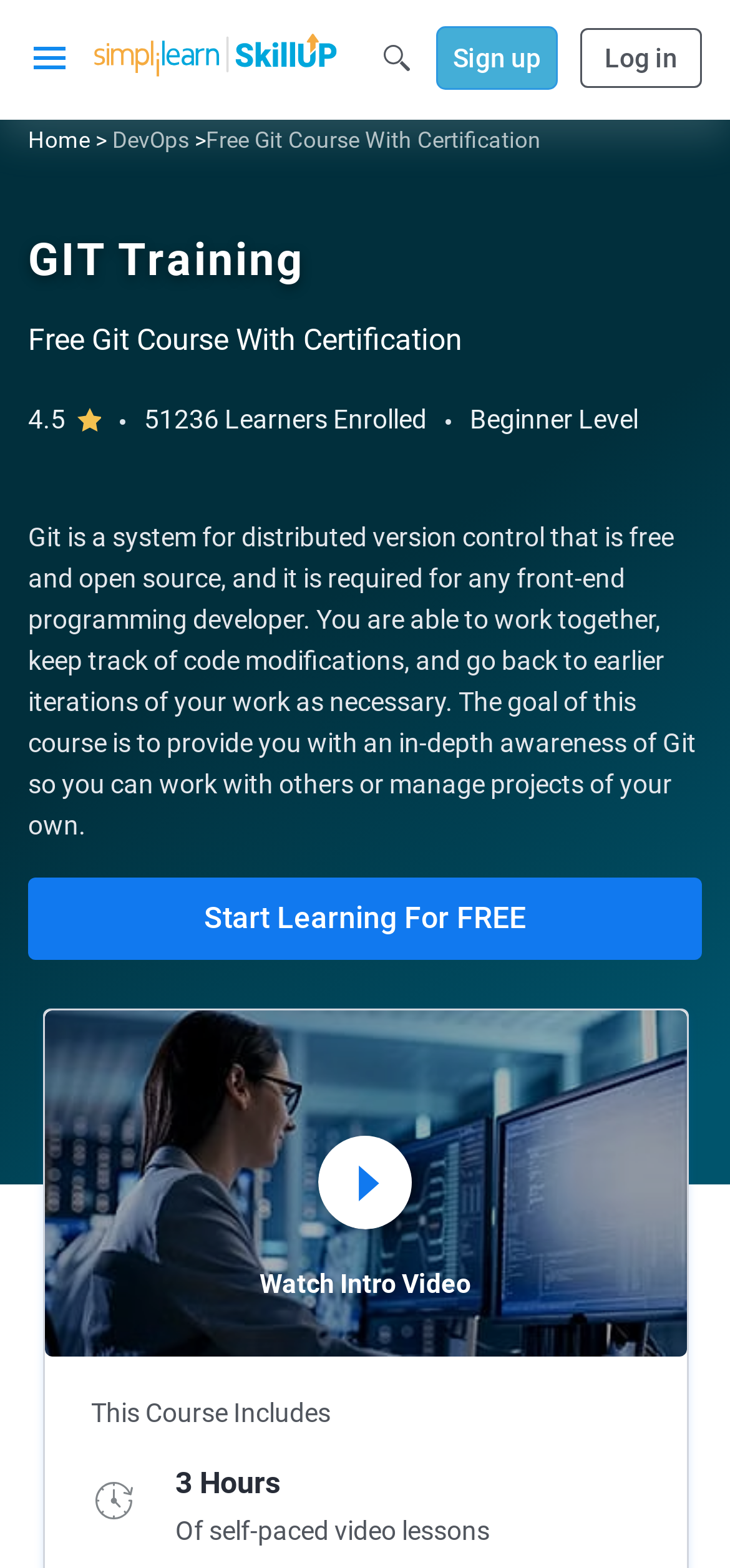Provide a one-word or one-phrase answer to the question:
What is the call-to-action button on the webpage?

Start Learning For FREE